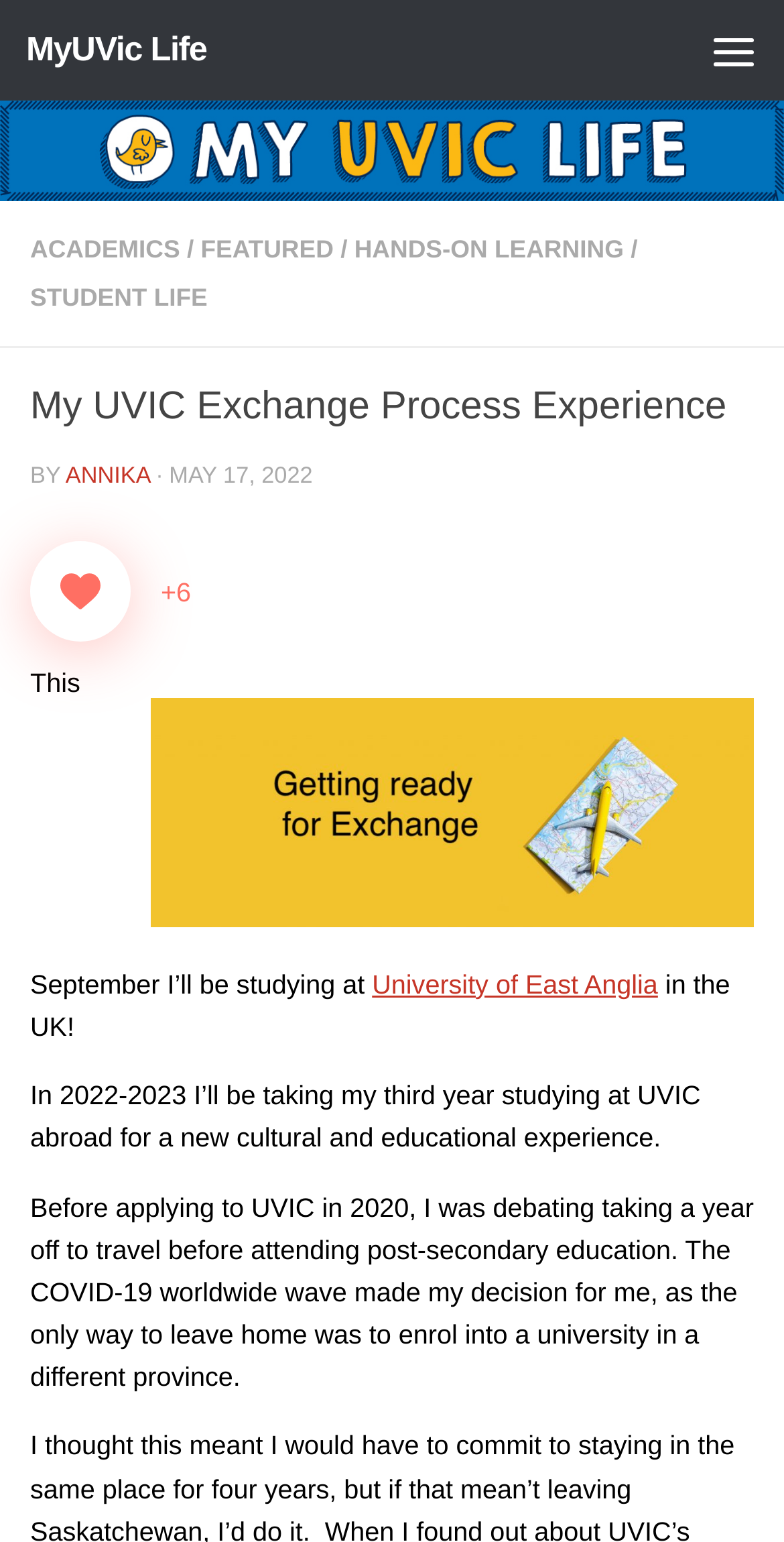What is the reason the author didn't take a year off to travel?
Answer the question with a single word or phrase by looking at the picture.

COVID-19